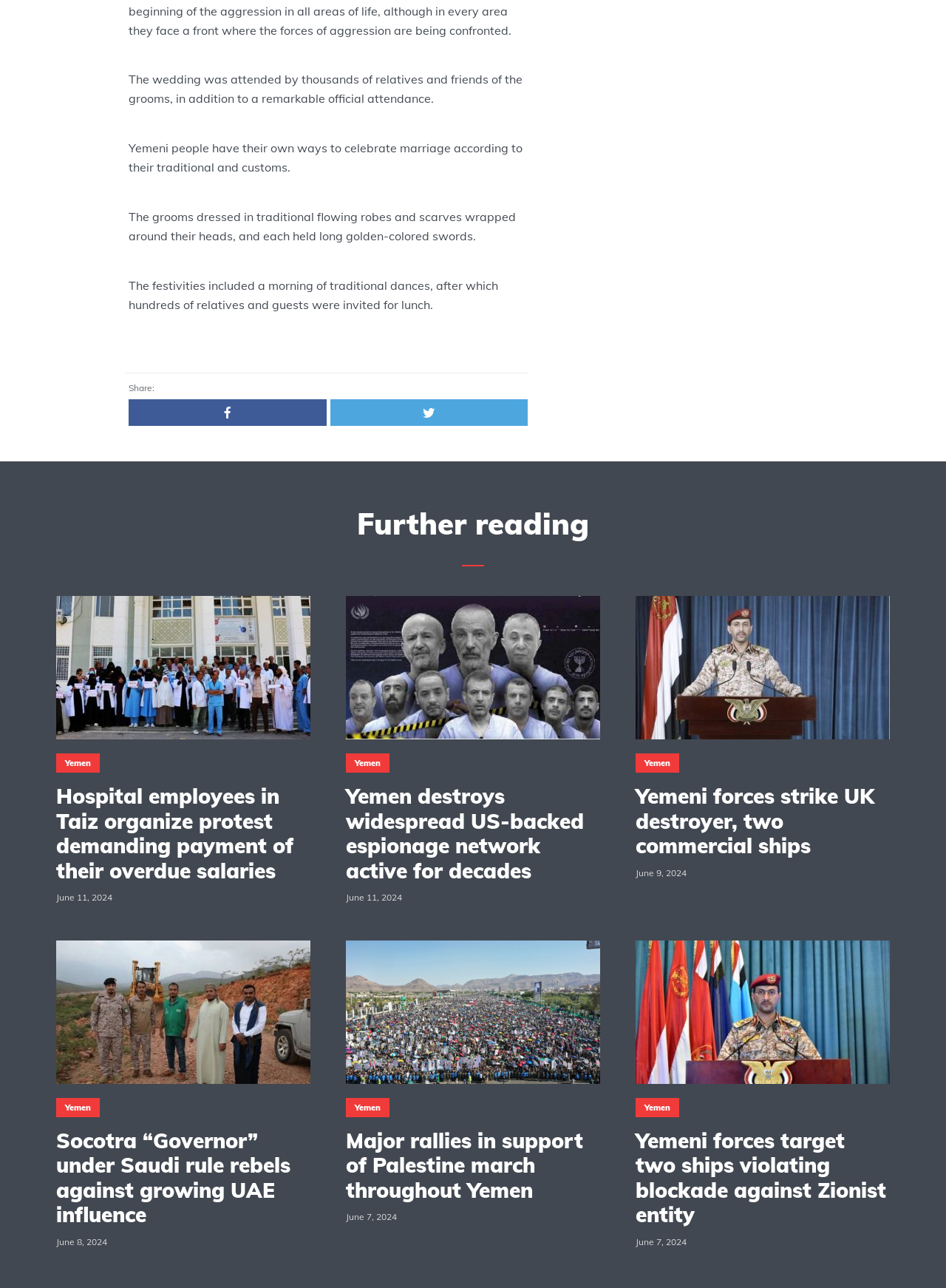Determine the bounding box coordinates for the region that must be clicked to execute the following instruction: "Share this article".

[0.136, 0.297, 0.163, 0.305]